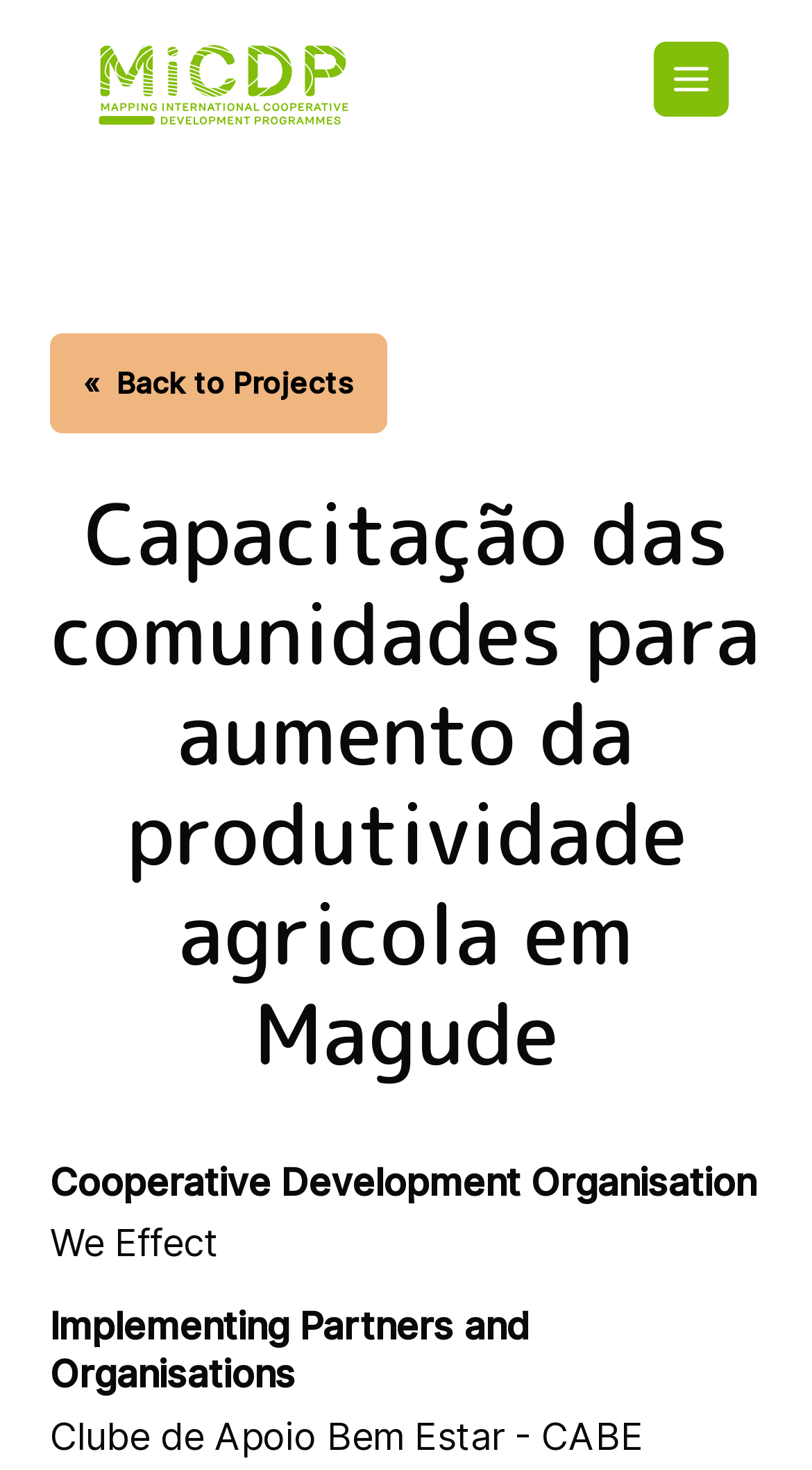How many headings are there on the webpage?
Based on the image, answer the question with as much detail as possible.

I counted the number of heading elements on the webpage. There are three headings: 'Main navigation', 'Capacitação das comunidades para aumento da produtividade agricola em Magude', and 'Cooperative Development Organisation'.